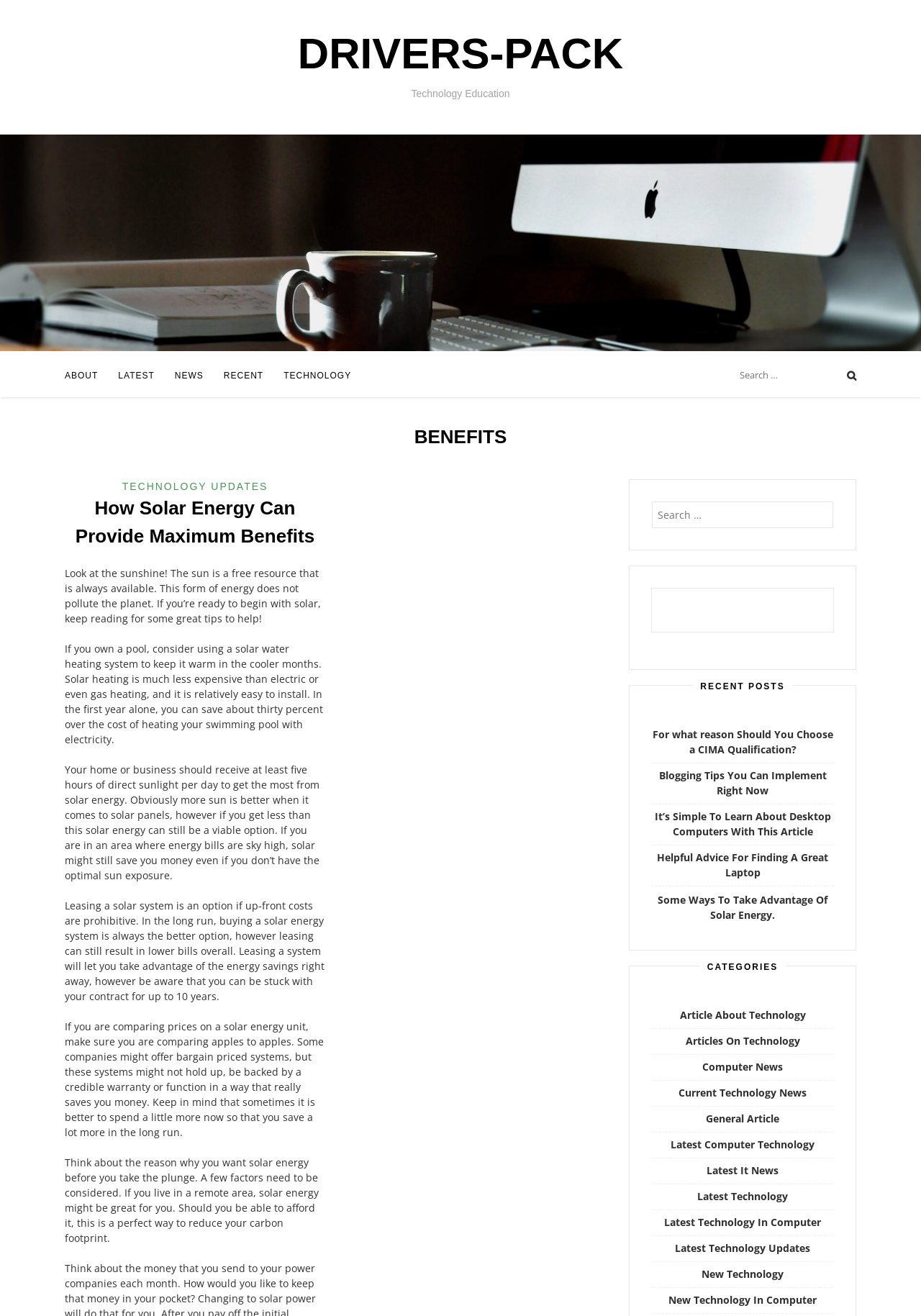Can you identify the bounding box coordinates of the clickable region needed to carry out this instruction: 'Click on ABOUT'? The coordinates should be four float numbers within the range of 0 to 1, stated as [left, top, right, bottom].

[0.07, 0.27, 0.107, 0.302]